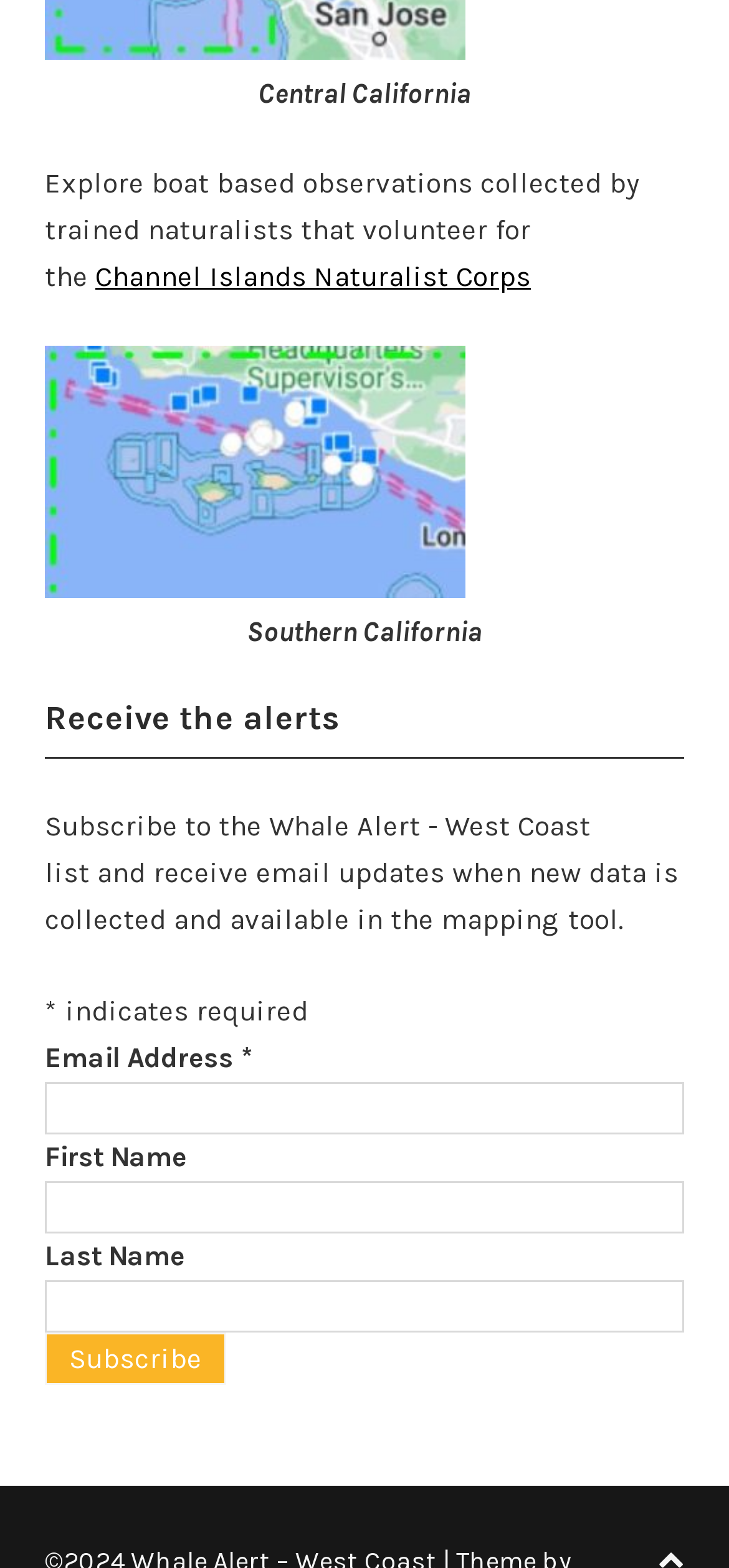Respond to the question below with a single word or phrase:
What is the label of the button at the bottom of the subscription form?

Subscribe